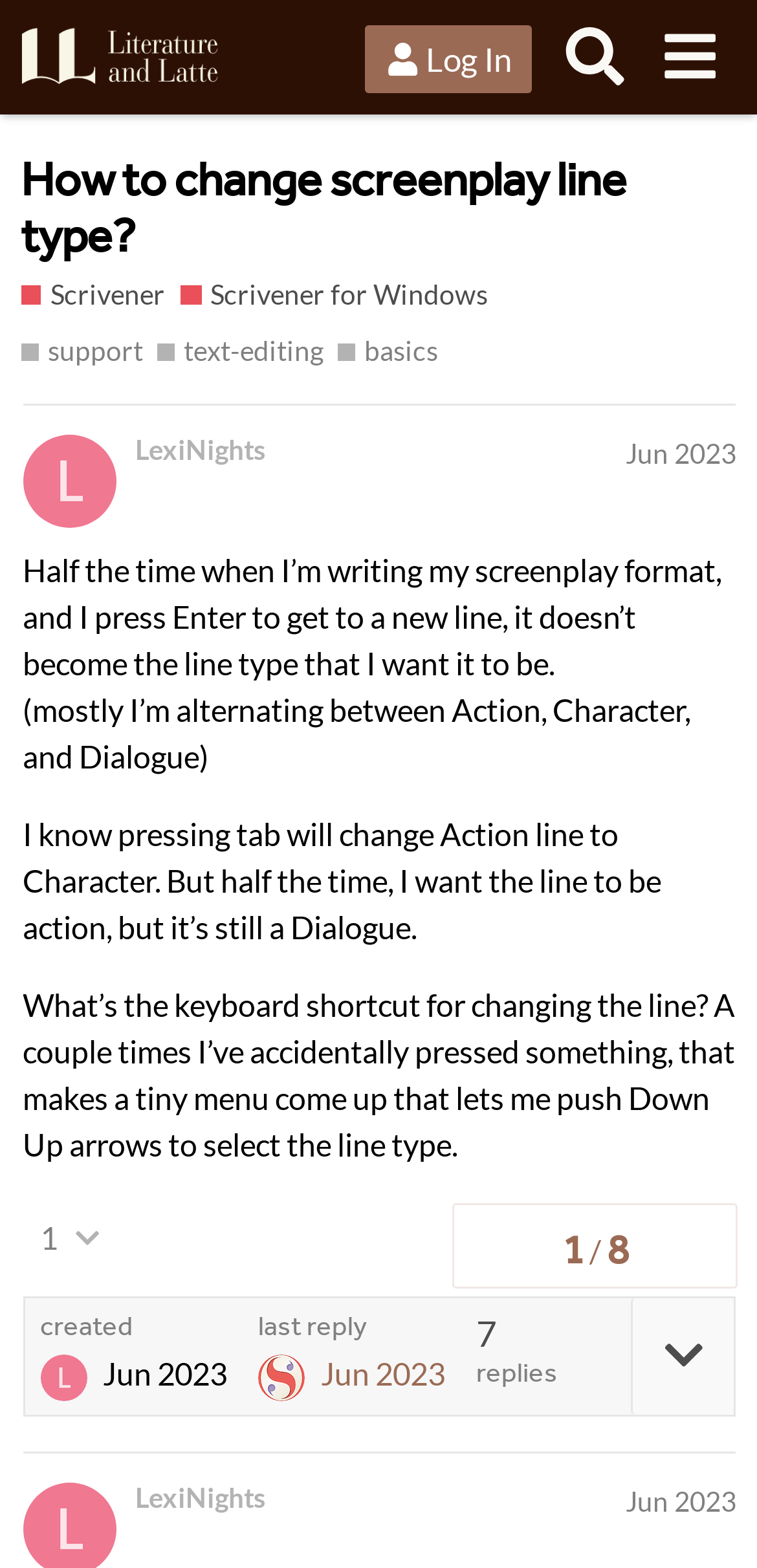What is the name of the software being discussed?
From the details in the image, provide a complete and detailed answer to the question.

The name of the software being discussed is Scrivener, as indicated by the link 'Scrivener' and 'Scrivener for Windows' on the webpage.